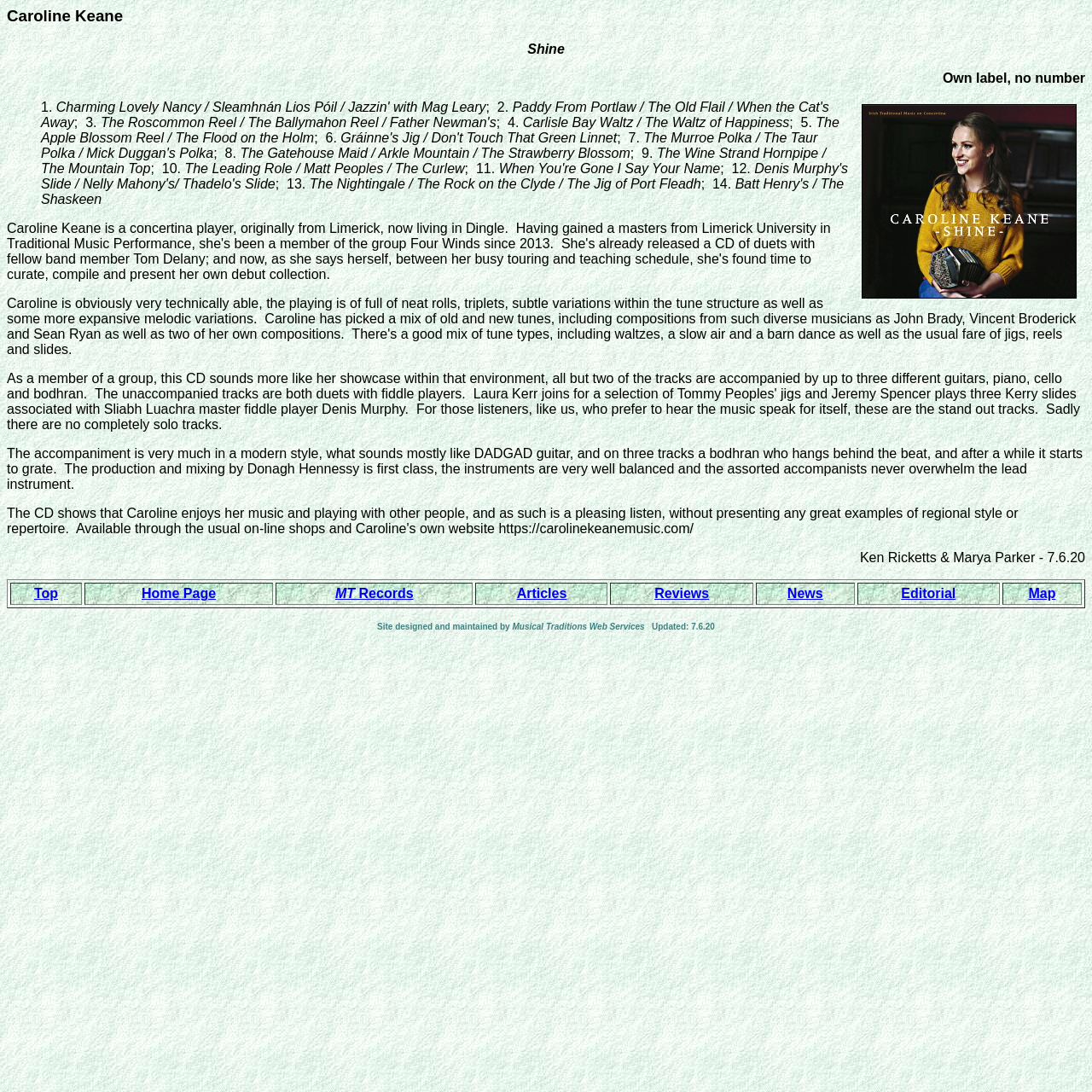How many tracks are listed on the webpage?
Provide a well-explained and detailed answer to the question.

The webpage lists 14 tracks, each with a number and title, such as '1. Carlisle Bay Waltz / The Waltz of Happiness' and '14. The Nightingale / The Rock on the Clyde / The Jig of Port Fleadh'.